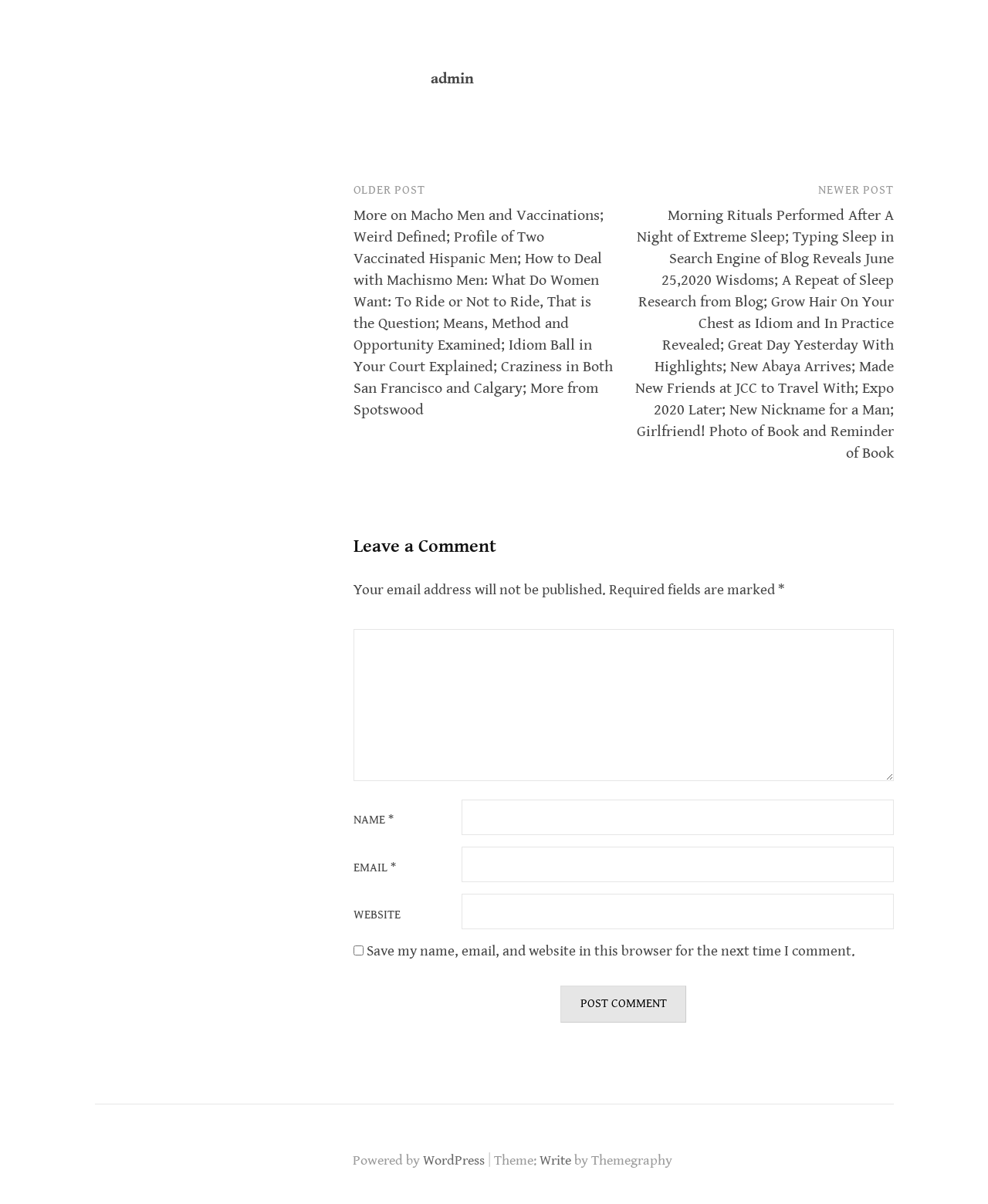What is the name of the platform that powers this website?
Analyze the image and deliver a detailed answer to the question.

The footer of the webpage contains a 'Powered by' section, which indicates that the website is powered by WordPress, a popular content management system.